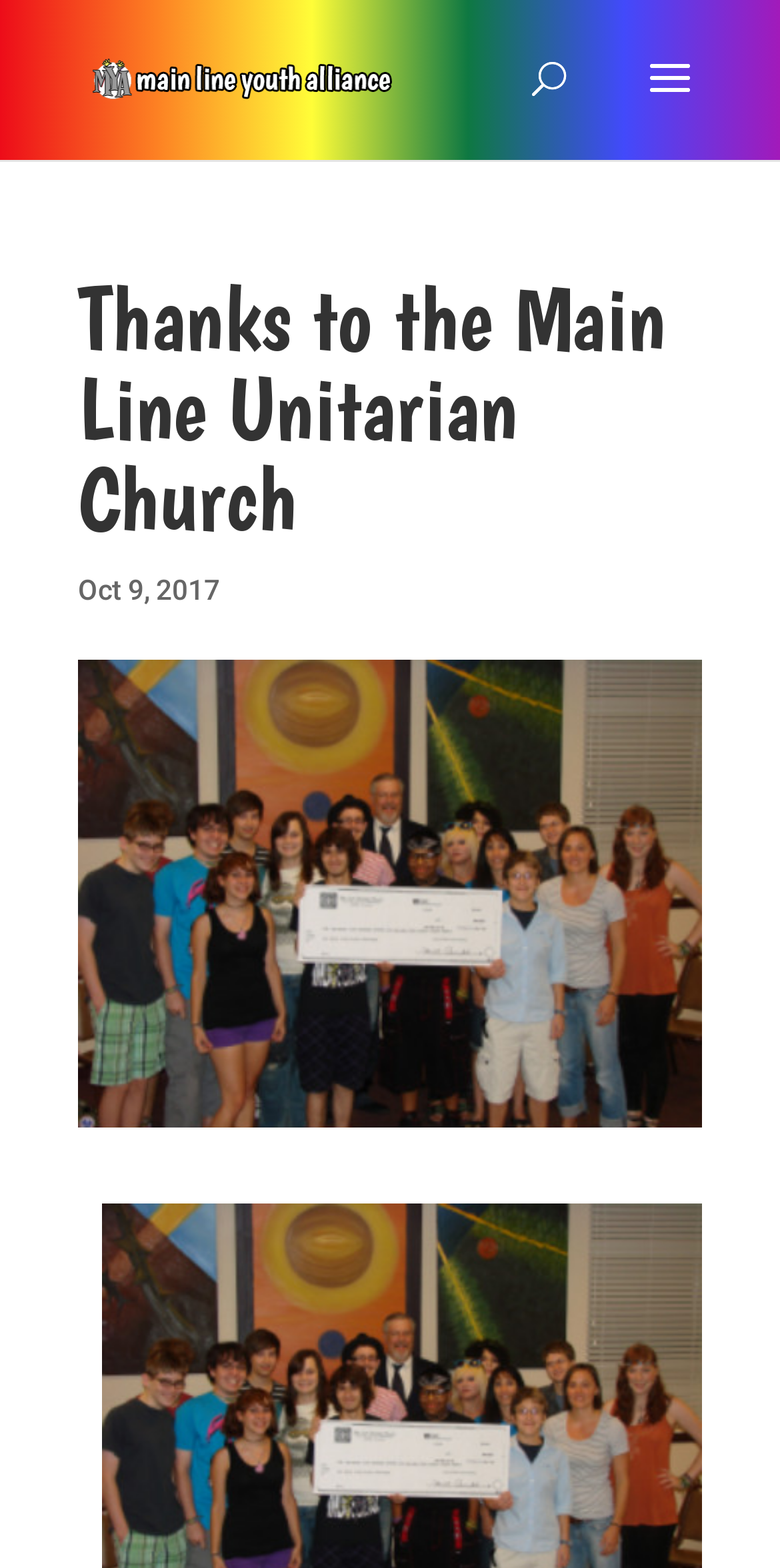Extract the primary heading text from the webpage.

Thanks to the Main Line Unitarian Church